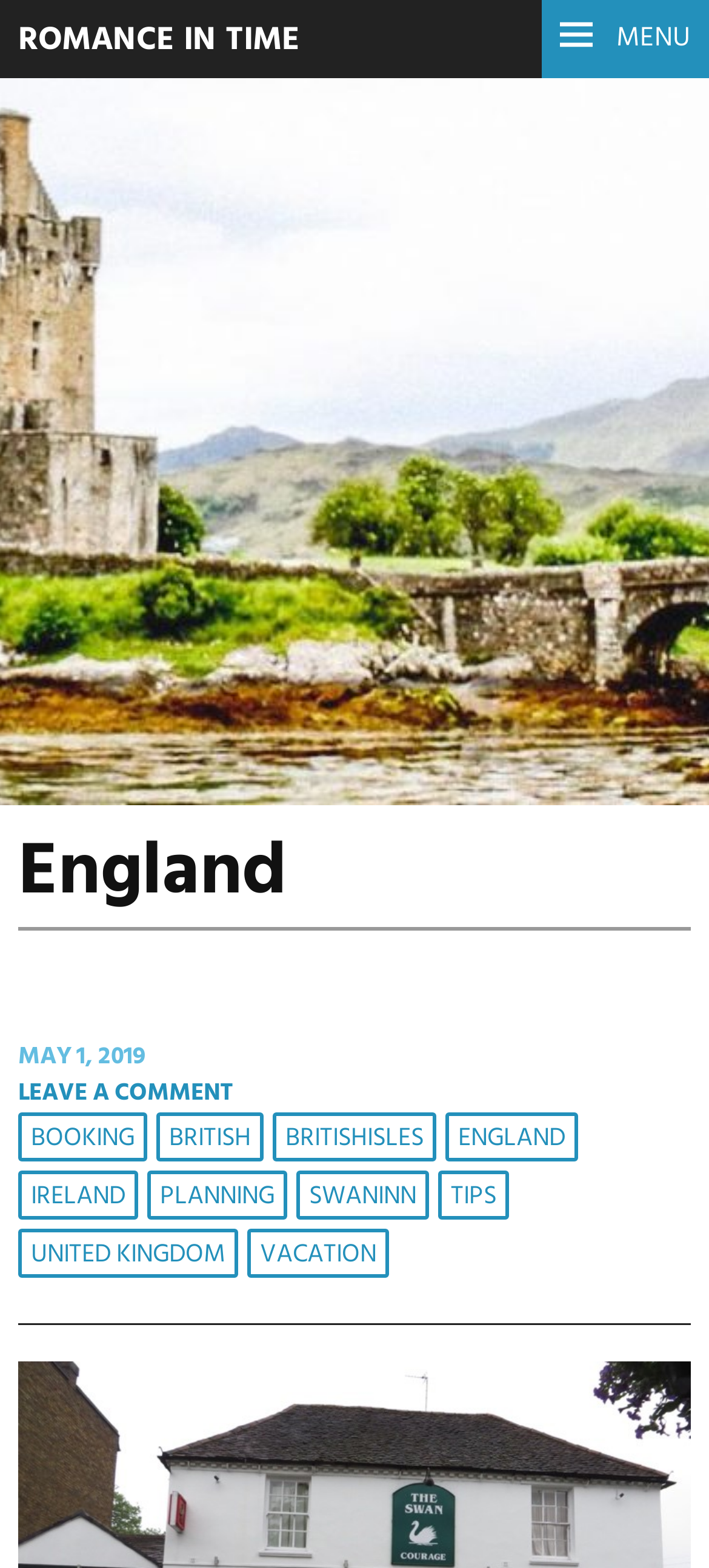What is the purpose of the link 'BOOKING'?
Look at the image and respond with a one-word or short-phrase answer.

To book a trip